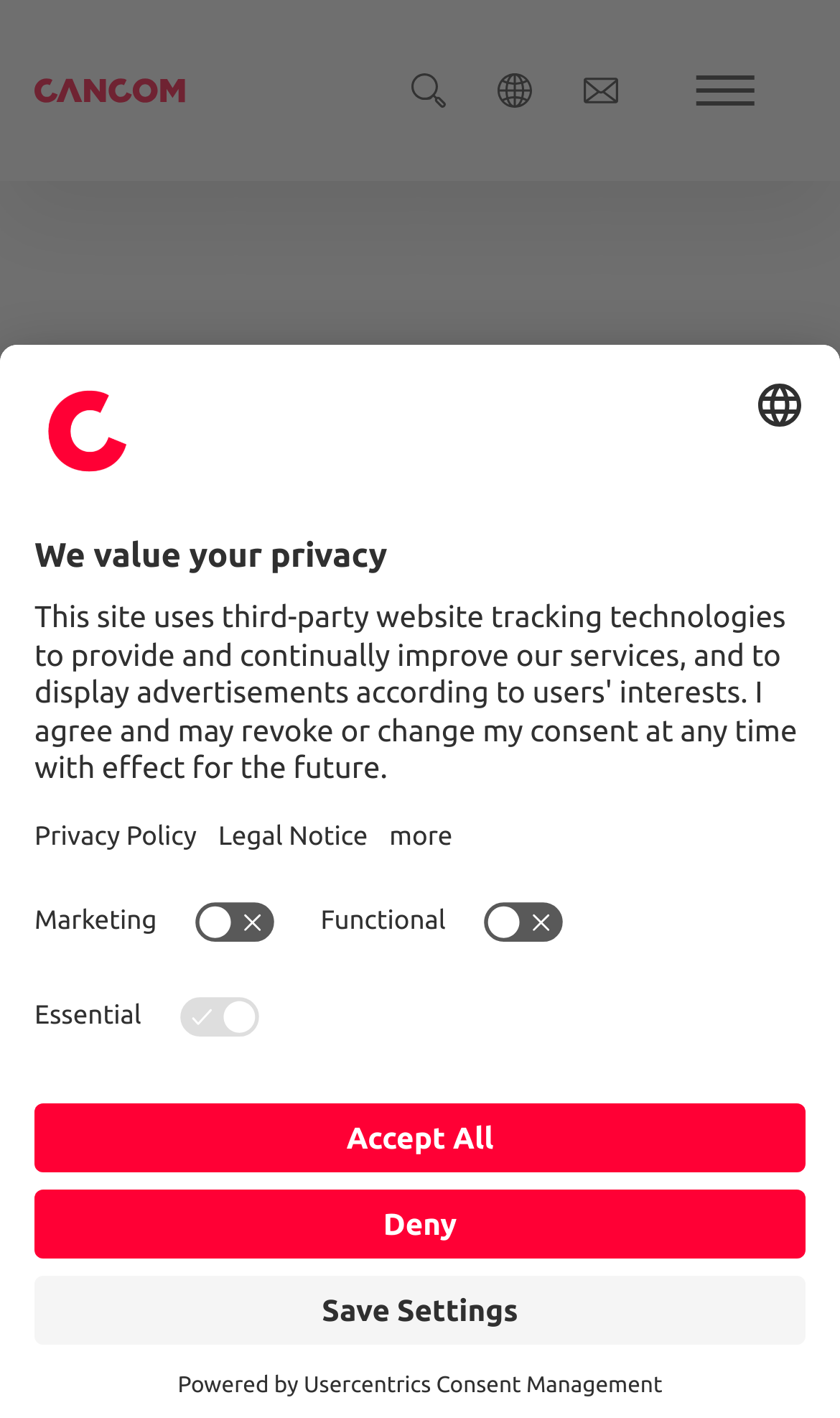Please specify the bounding box coordinates of the area that should be clicked to accomplish the following instruction: "Search for war dead". The coordinates should consist of four float numbers between 0 and 1, i.e., [left, top, right, bottom].

None